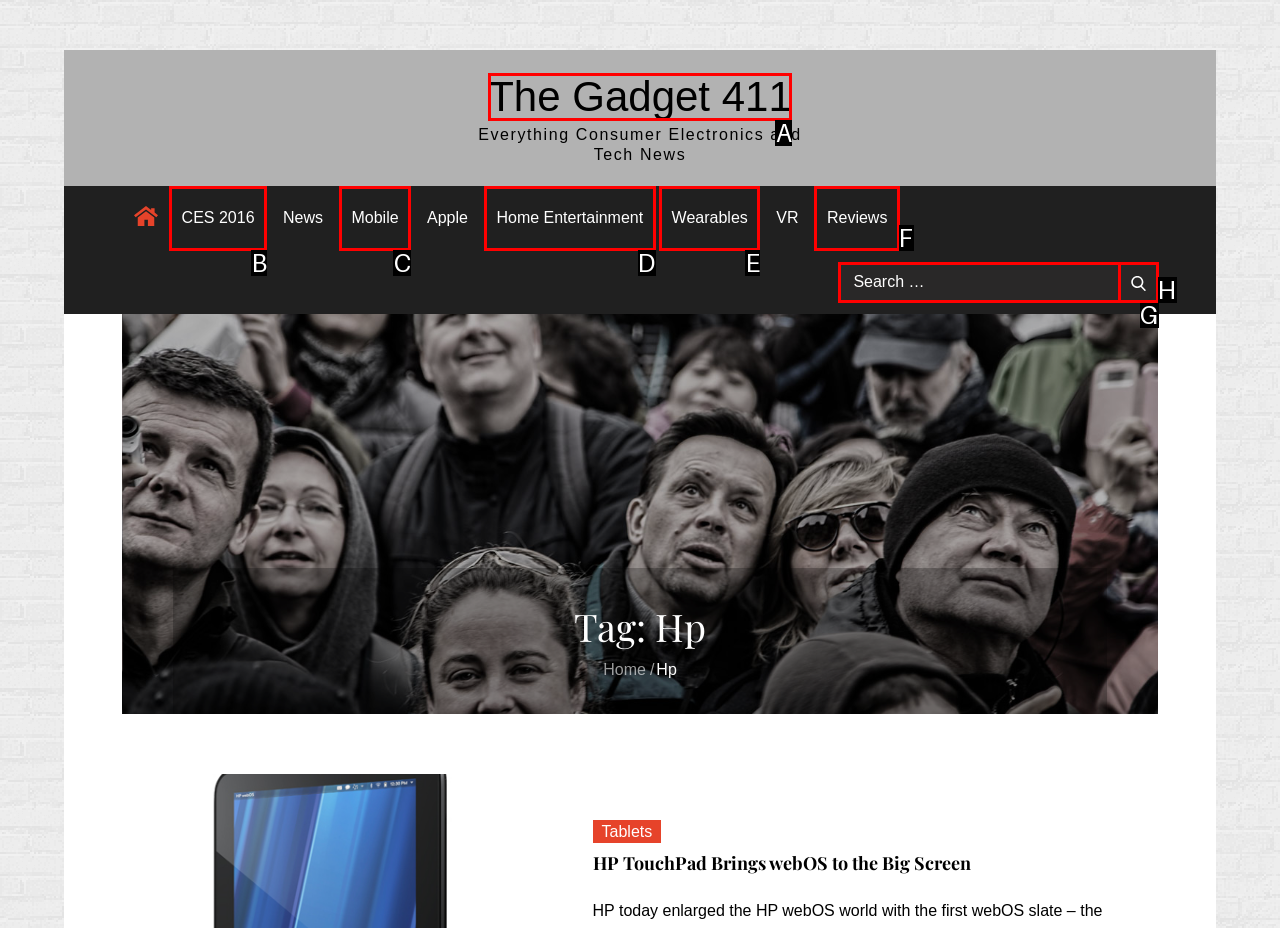From the options shown, which one fits the description: CES 2016? Respond with the appropriate letter.

B